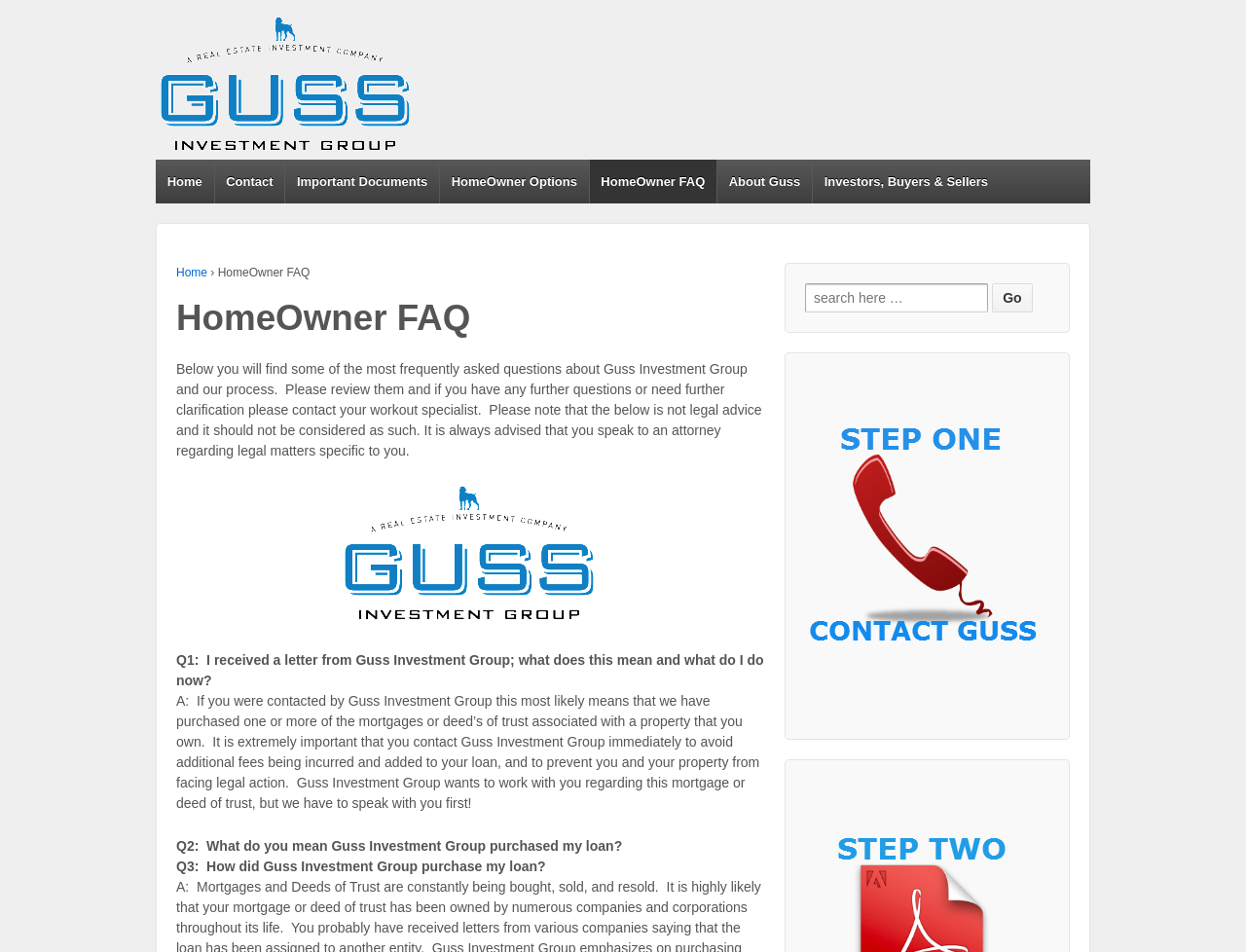Select the bounding box coordinates of the element I need to click to carry out the following instruction: "Click on Home".

[0.125, 0.168, 0.171, 0.214]